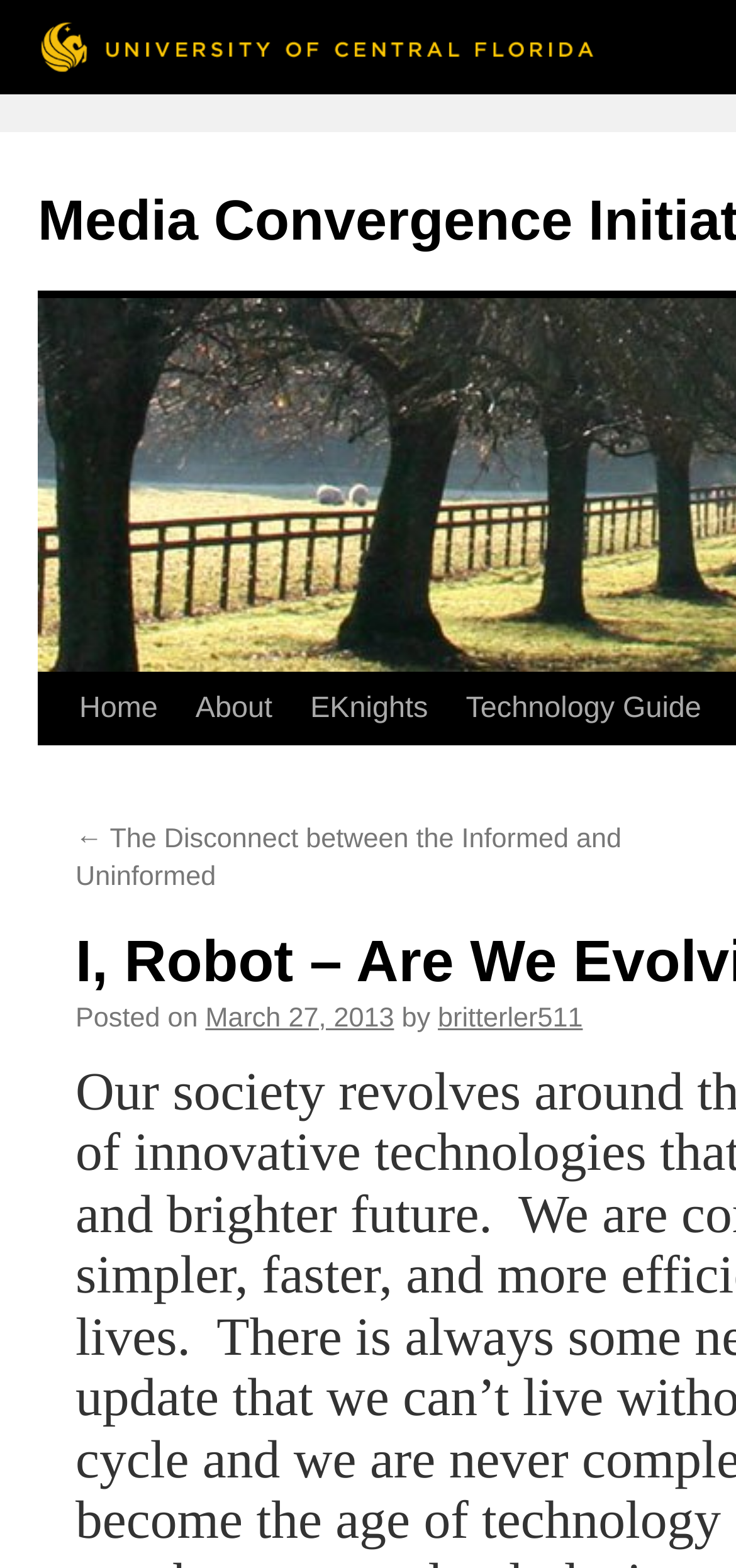Explain the webpage in detail, including its primary components.

The webpage appears to be a blog or article page from the Media Convergence Initiative, with a focus on technology and innovation. At the top left of the page, there is a link to the University of Central Florida, which suggests a possible affiliation or partnership. 

Below this, there is a navigation menu with links to "Home", "About", "EKnights", and "Technology Guide", which are positioned horizontally across the top of the page. 

The main content of the page is an article titled "I, Robot - Are We Evolving Into Robots?", which is not fully displayed in the accessibility tree. However, there is a link to the previous article, "The Disconnect between the Informed and Uninformed", located below the navigation menu. 

The article's metadata is displayed, including the posting date, "March 27, 2013", and the author, "britterler511". The posting date and author information are positioned below the article title, and are aligned to the left side of the page.